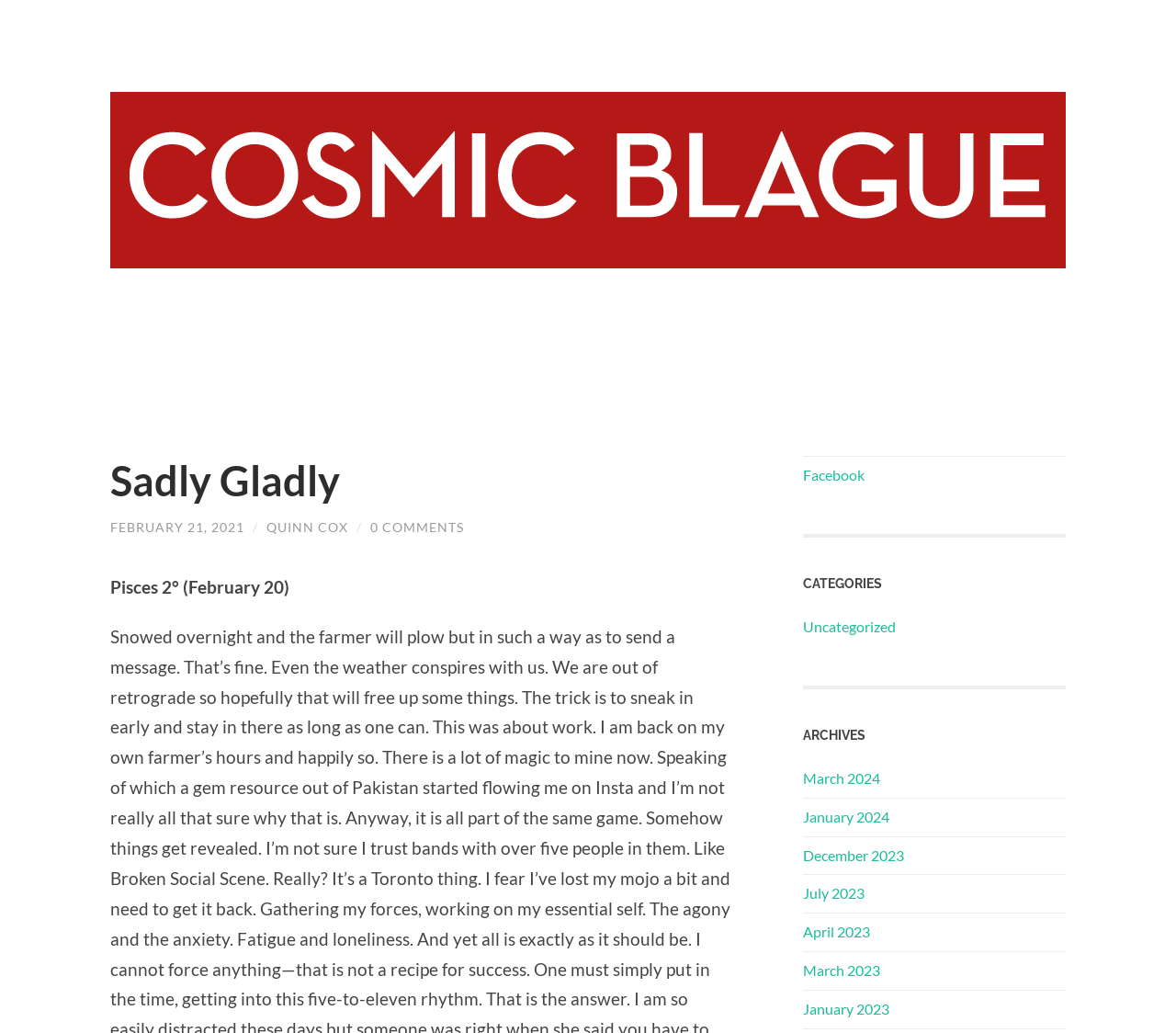Locate the bounding box coordinates of the element that should be clicked to fulfill the instruction: "browse archives for March 2024".

[0.683, 0.745, 0.748, 0.762]